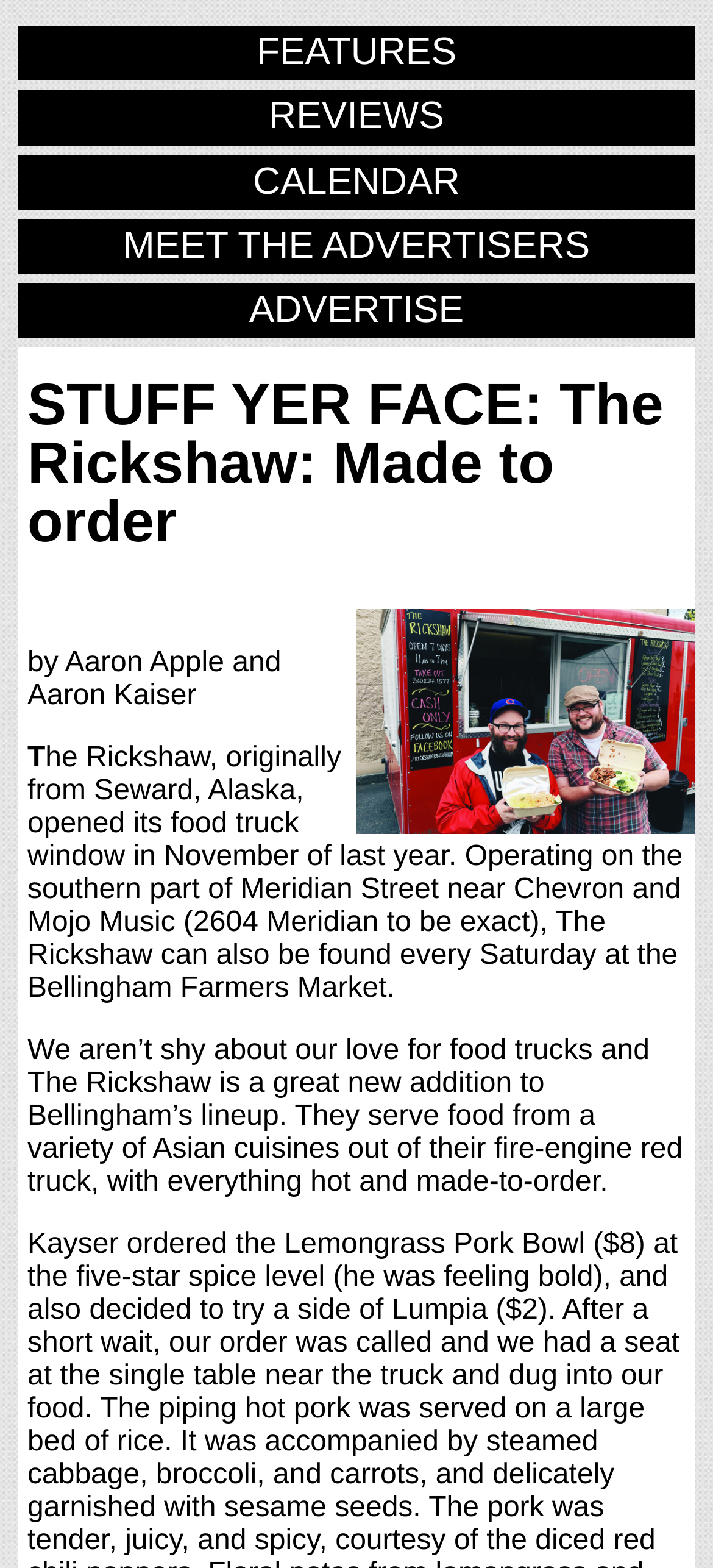Find the coordinates for the bounding box of the element with this description: "MEET THE ADVERTISERS".

[0.026, 0.14, 0.974, 0.175]